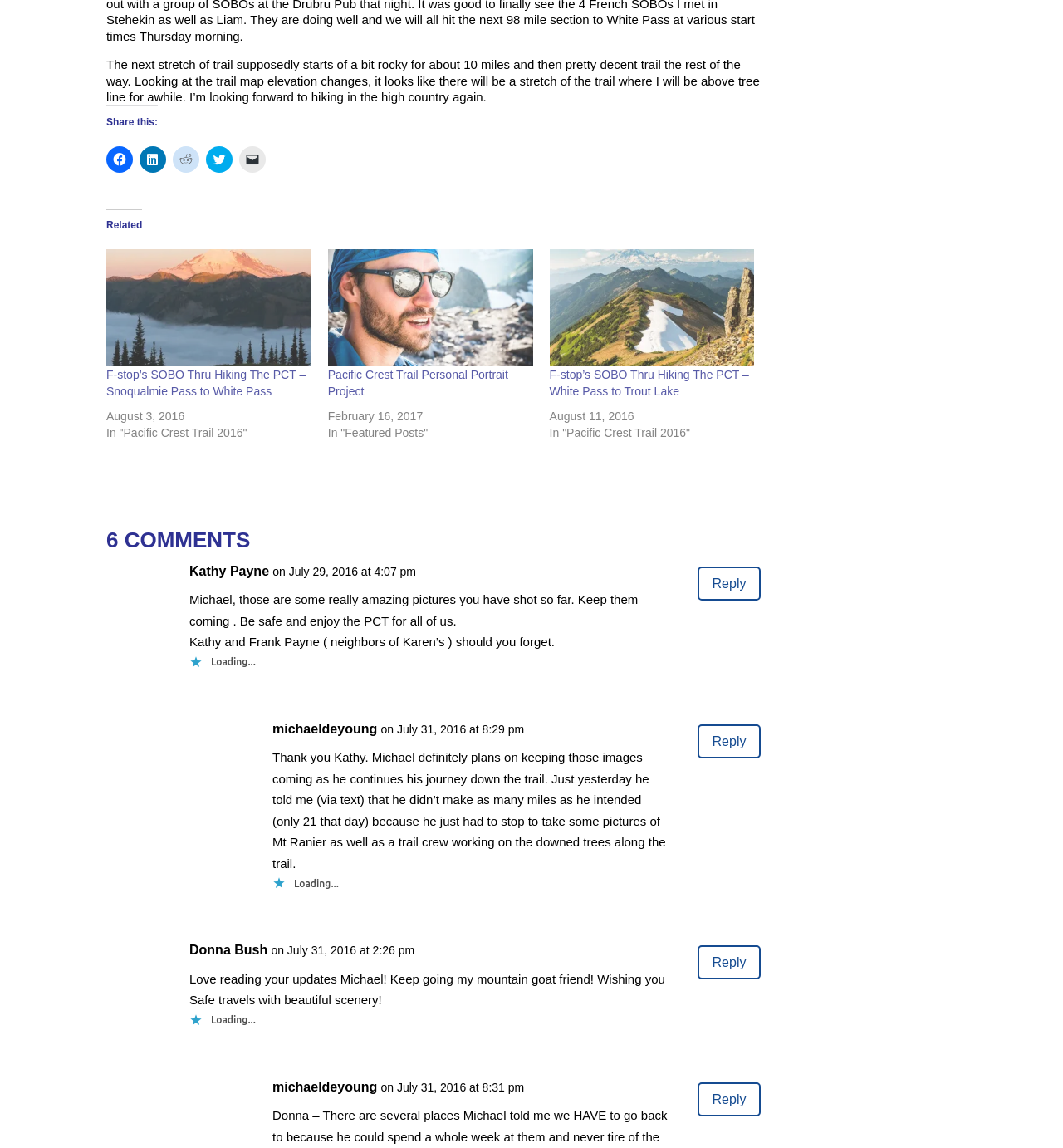Determine the bounding box coordinates of the clickable area required to perform the following instruction: "View post 'Pacific Crest Trail Personal Portrait Project'". The coordinates should be represented as four float numbers between 0 and 1: [left, top, right, bottom].

[0.308, 0.217, 0.501, 0.319]